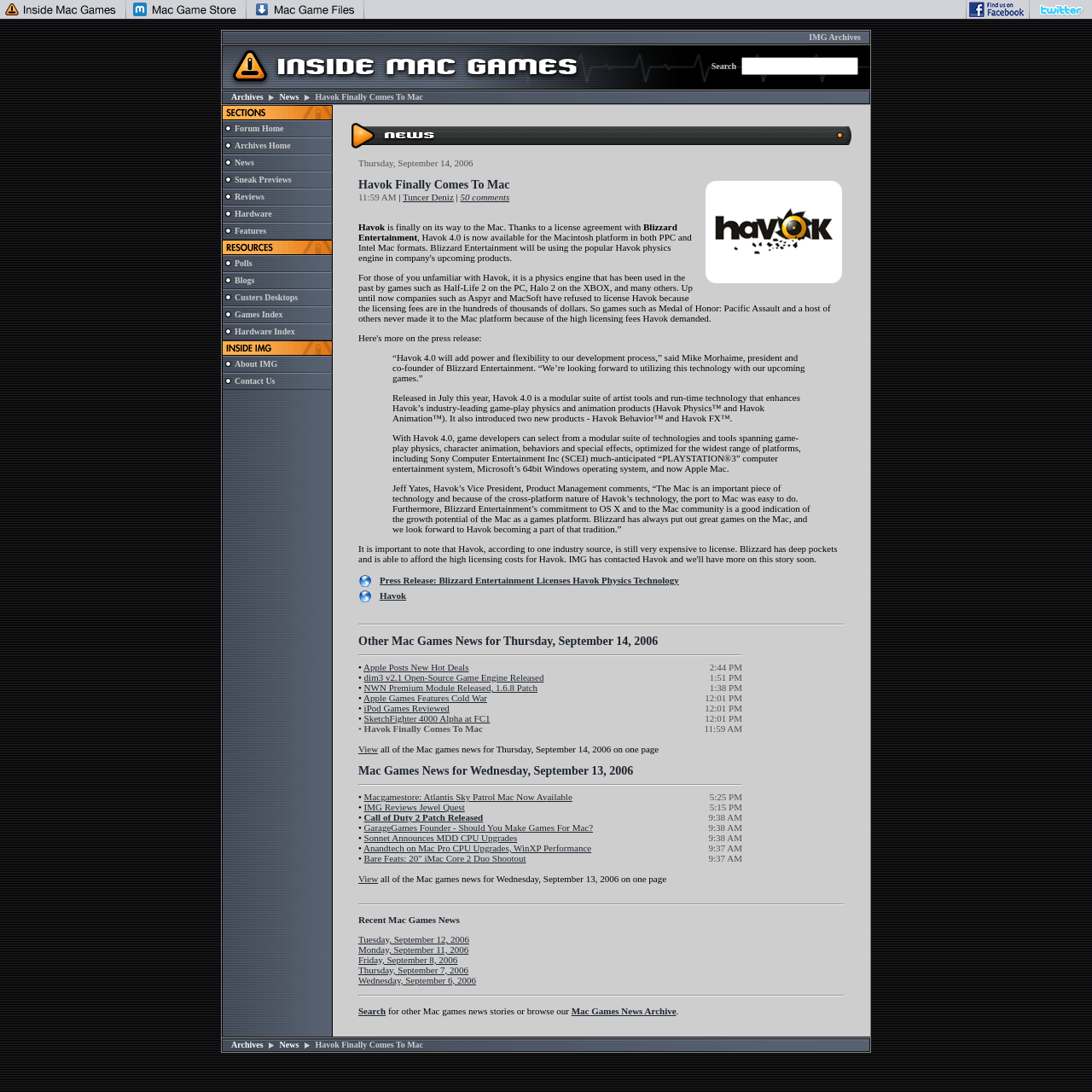Indicate the bounding box coordinates of the element that must be clicked to execute the instruction: "Click on the Forum Home link". The coordinates should be given as four float numbers between 0 and 1, i.e., [left, top, right, bottom].

[0.215, 0.113, 0.26, 0.122]